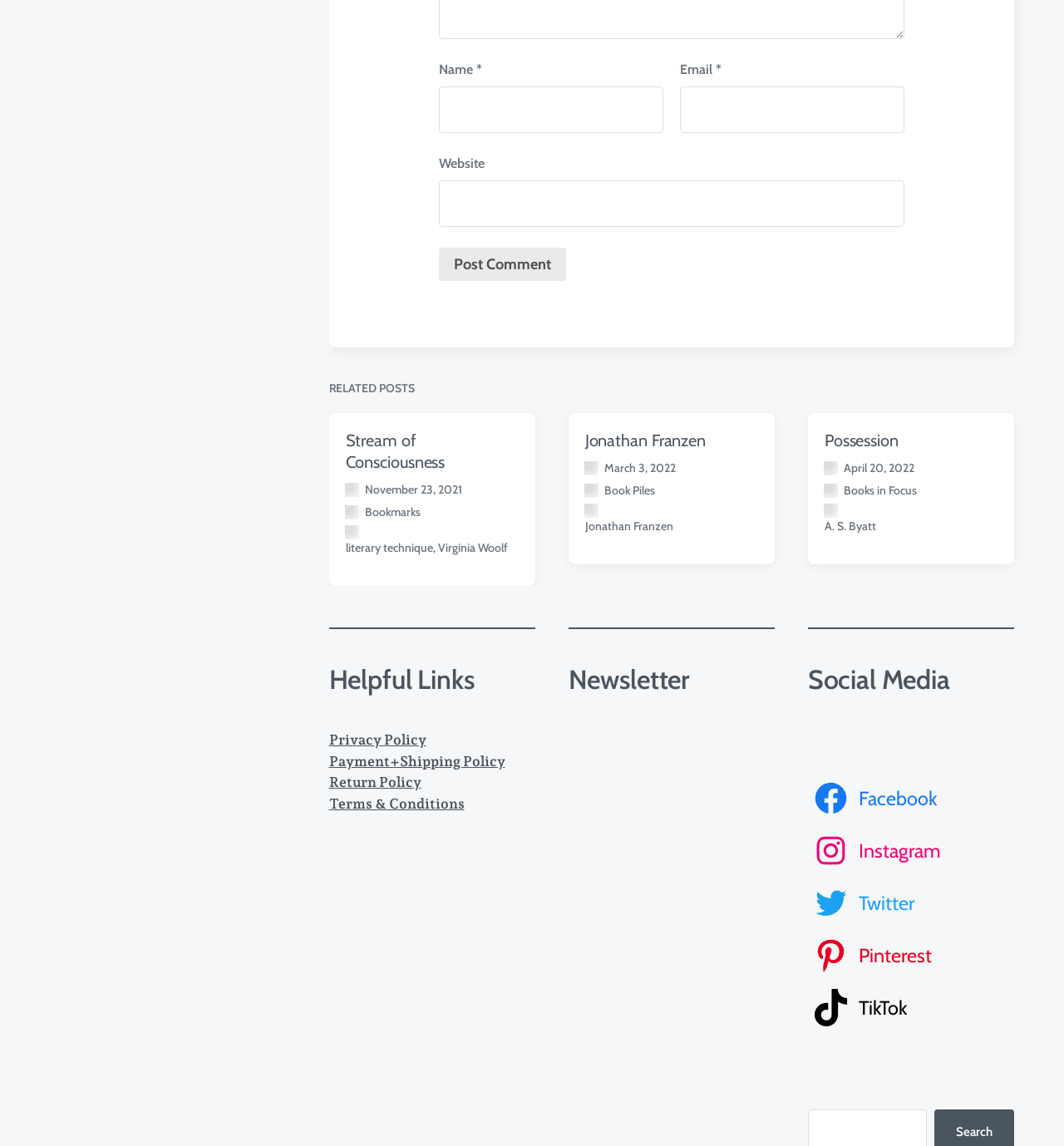Identify the bounding box coordinates of the clickable section necessary to follow the following instruction: "Visit the Facebook page". The coordinates should be presented as four float numbers from 0 to 1, i.e., [left, top, right, bottom].

[0.763, 0.68, 0.89, 0.713]